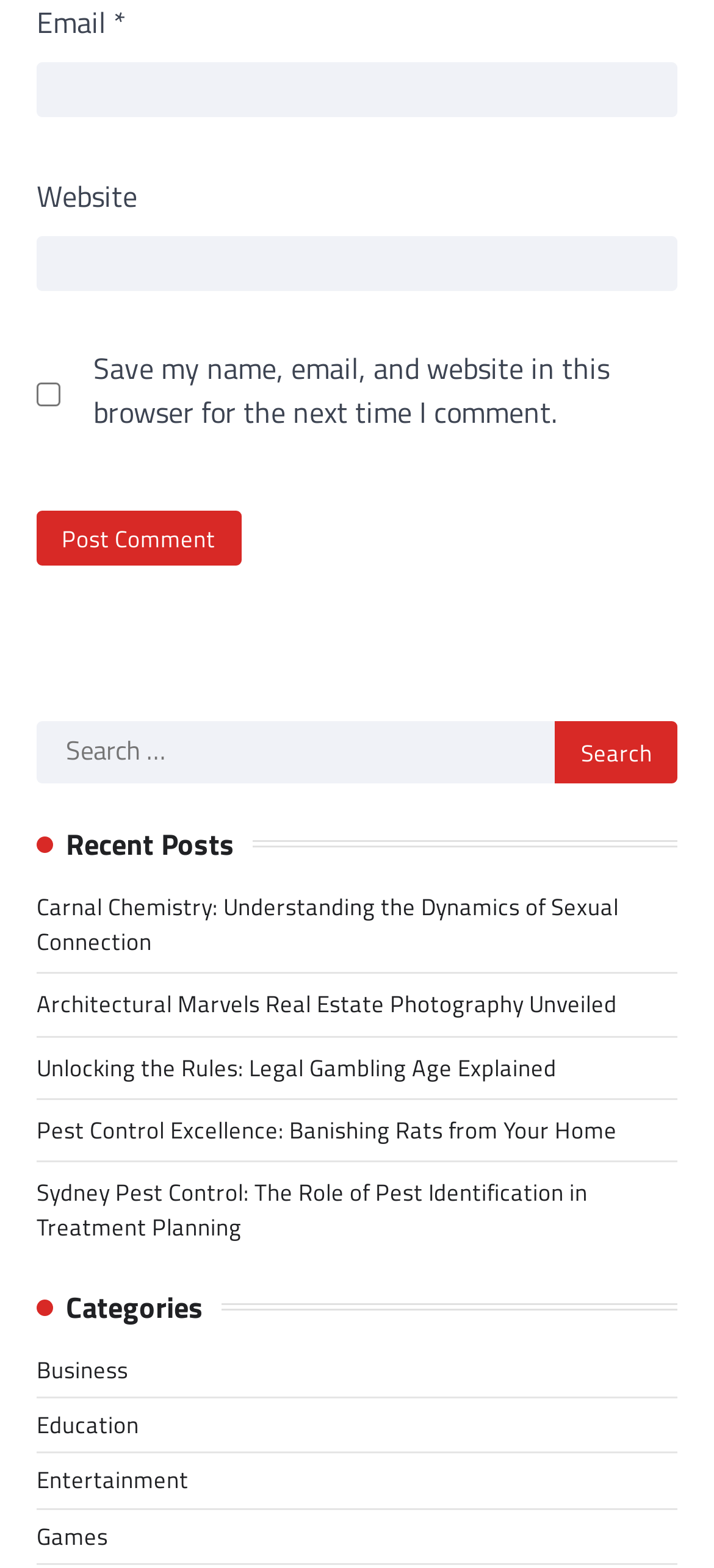With reference to the image, please provide a detailed answer to the following question: What is the text of the button next to the search box?

I looked for the search box and found the button next to it, which has the text 'Search'.